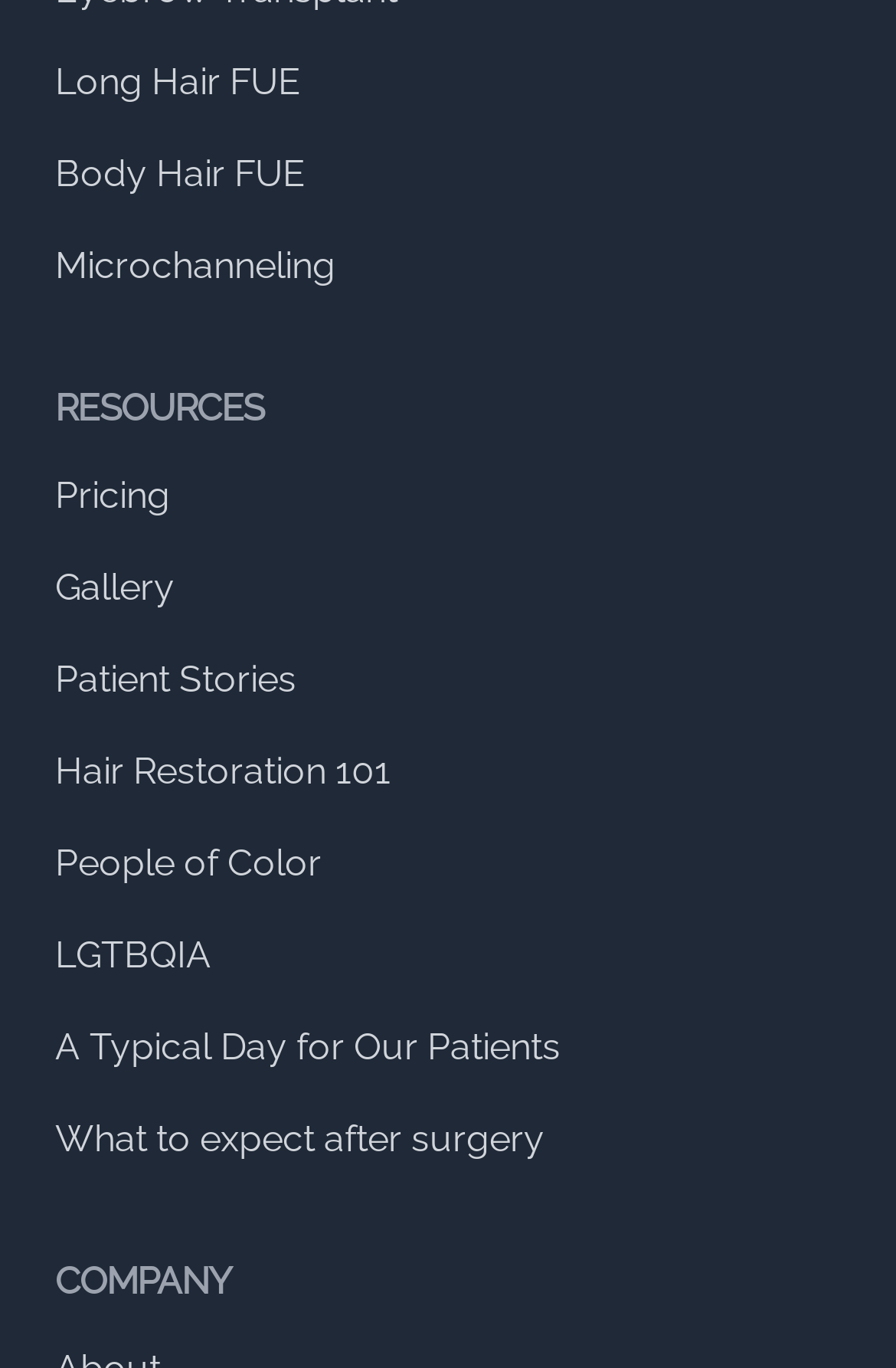Please determine the bounding box coordinates for the UI element described as: "What to expect after surgery".

[0.062, 0.817, 0.608, 0.849]